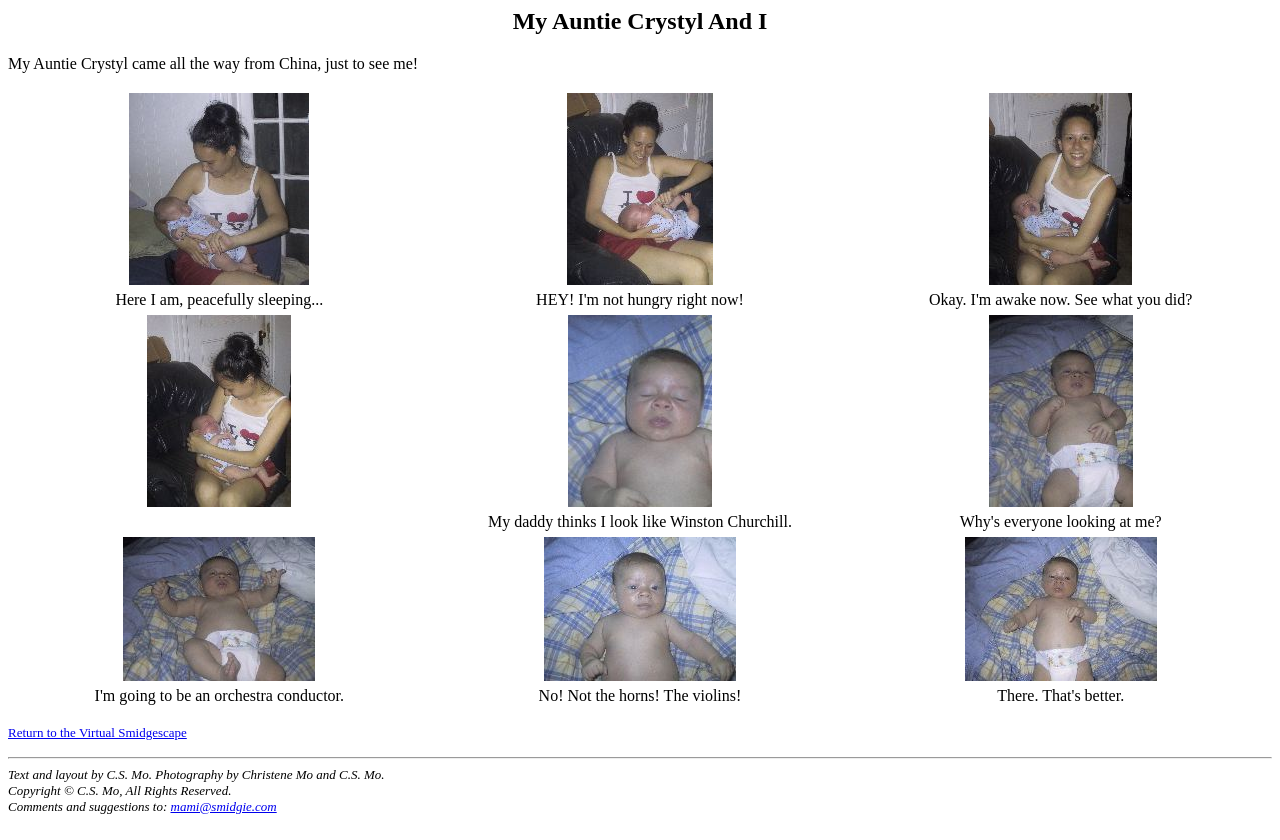Find the bounding box coordinates of the clickable area that will achieve the following instruction: "View image Hiku&Crystyl-03".

[0.101, 0.323, 0.242, 0.343]